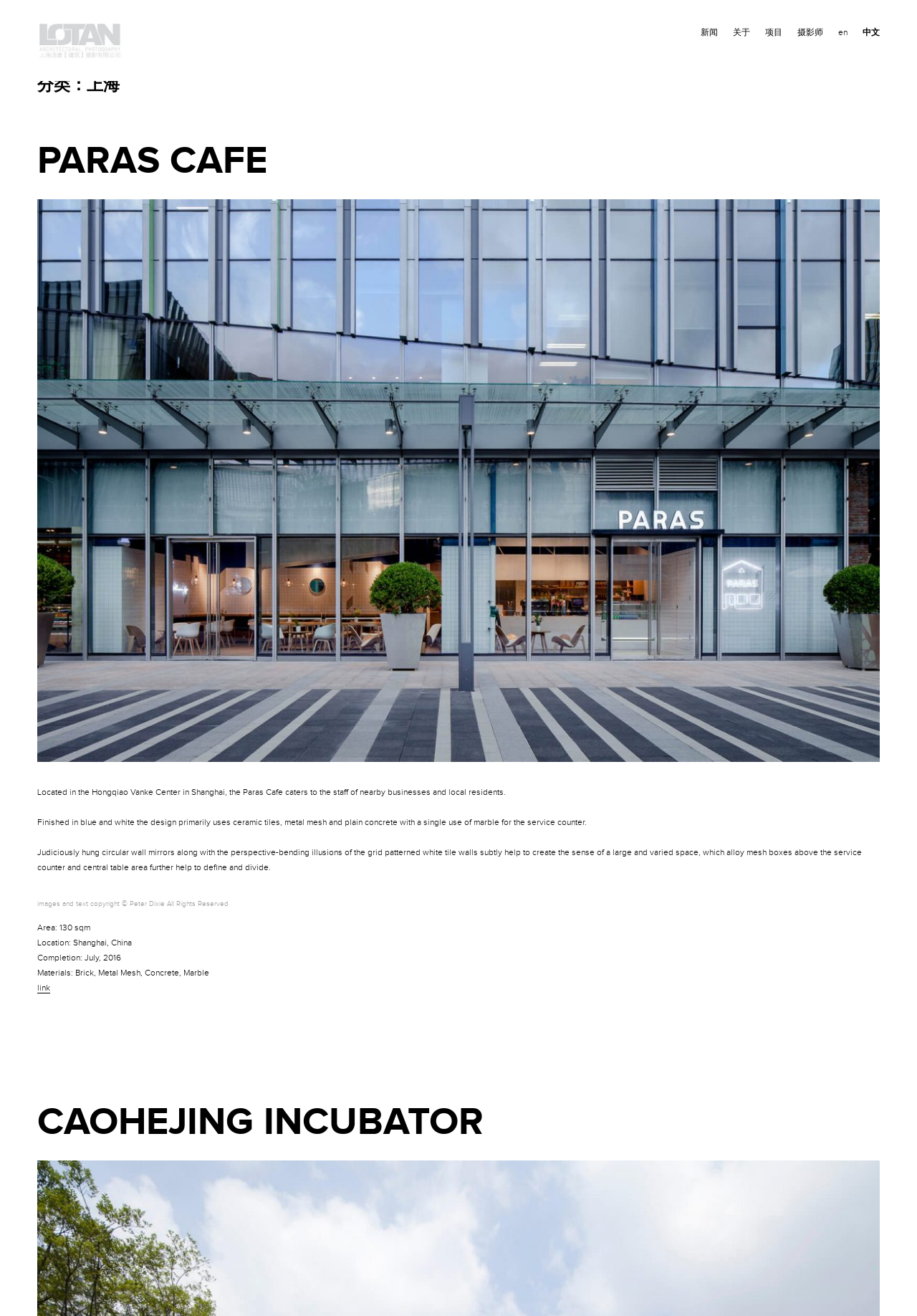Who is the chief designer of the Paras Cafe?
Provide an in-depth and detailed answer to the question.

I found the answer by reading the article section about Paras Cafe, which provides details about the cafe's design and features. The text 'Chief Designer: Jeremy Li' explicitly states the chief designer's name.